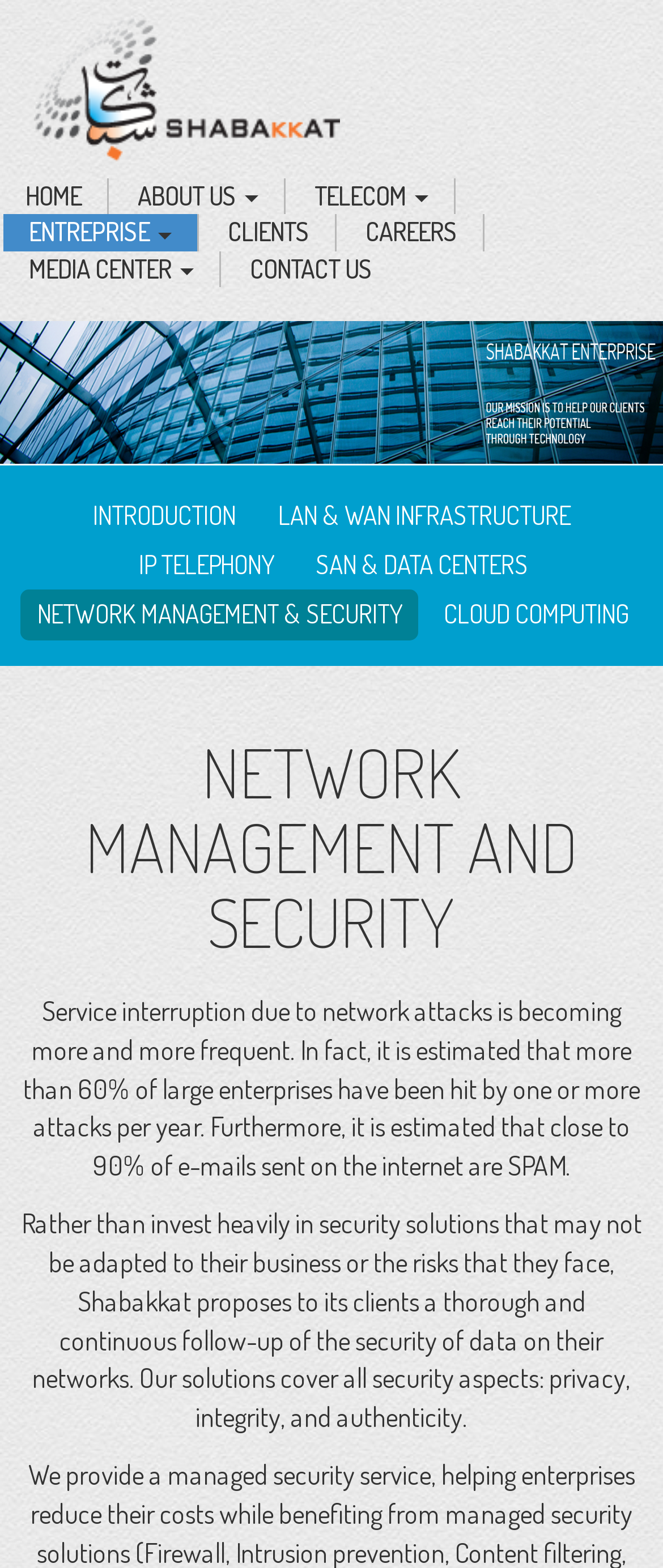Describe in detail what you see on the webpage.

The webpage is about Shabakkat, a comprehensive telecommunications solution provider with an excellent track record in the Middle East and Africa. 

At the top of the page, there is a logo image on the left side, and a navigation menu with links to "HOME", "ABOUT US", "TELECOM", "ENTREPRISE", "CLIENTS", "CAREERS", "MEDIA CENTER", and "CONTACT US" on the top right side. 

Below the navigation menu, there is a section with links to "INTRODUCTION", "LAN & WAN INFRASTRUCTURE", "IP TELEPHONY", "SAN & DATA CENTERS", "NETWORK MANAGEMENT & SECURITY", and "CLOUD COMPUTING". 

The main content of the page is focused on "NETWORK MANAGEMENT AND SECURITY". There is a heading with the same title, followed by a paragraph of text that discusses the frequency of network attacks and the importance of security solutions. 

Below this, there is another paragraph that mentions Shabakkat's approach to security, proposing a thorough and continuous follow-up of data security on clients' networks, covering aspects such as privacy, integrity, and authenticity.